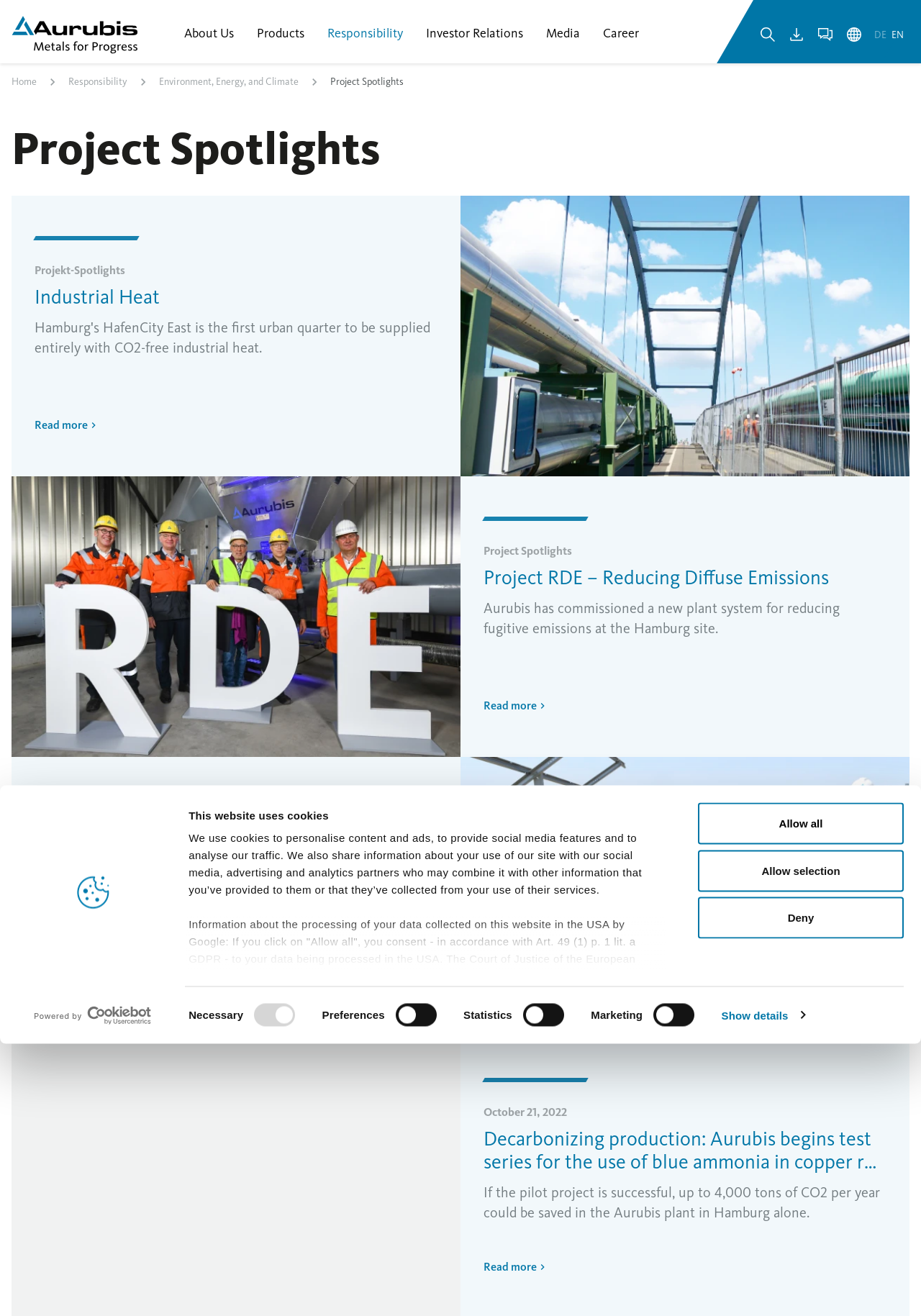How many project spotlights are displayed?
Based on the content of the image, thoroughly explain and answer the question.

There are three project spotlights displayed on the webpage, each with a heading, image, and description. They are Industrial Heat, Project RDE, and Photovoltaic plant in Pirdop, Bulgaria.